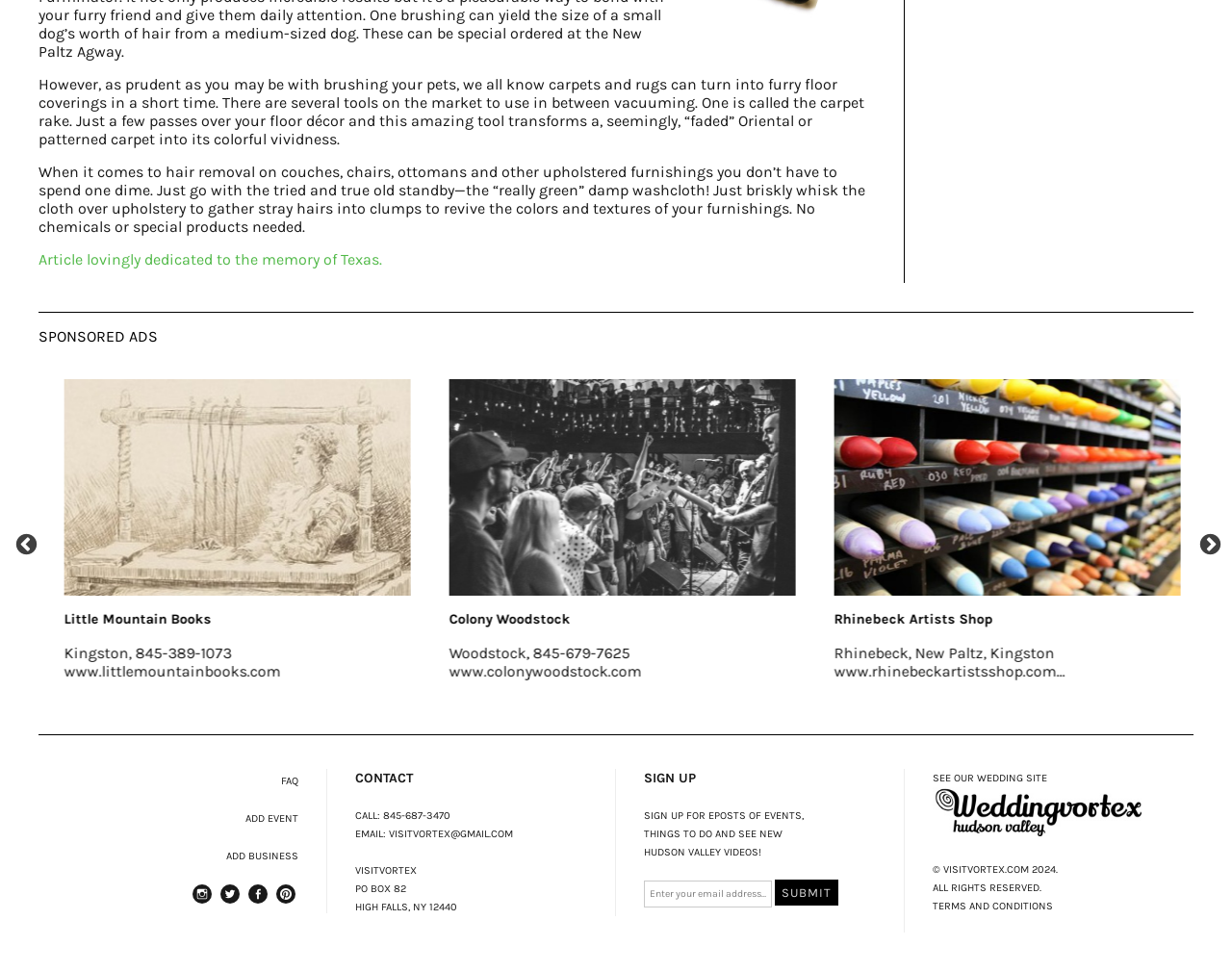Find the bounding box of the UI element described as: "SEE OUR WEDDING SITE". The bounding box coordinates should be given as four float values between 0 and 1, i.e., [left, top, right, bottom].

[0.757, 0.795, 0.926, 0.864]